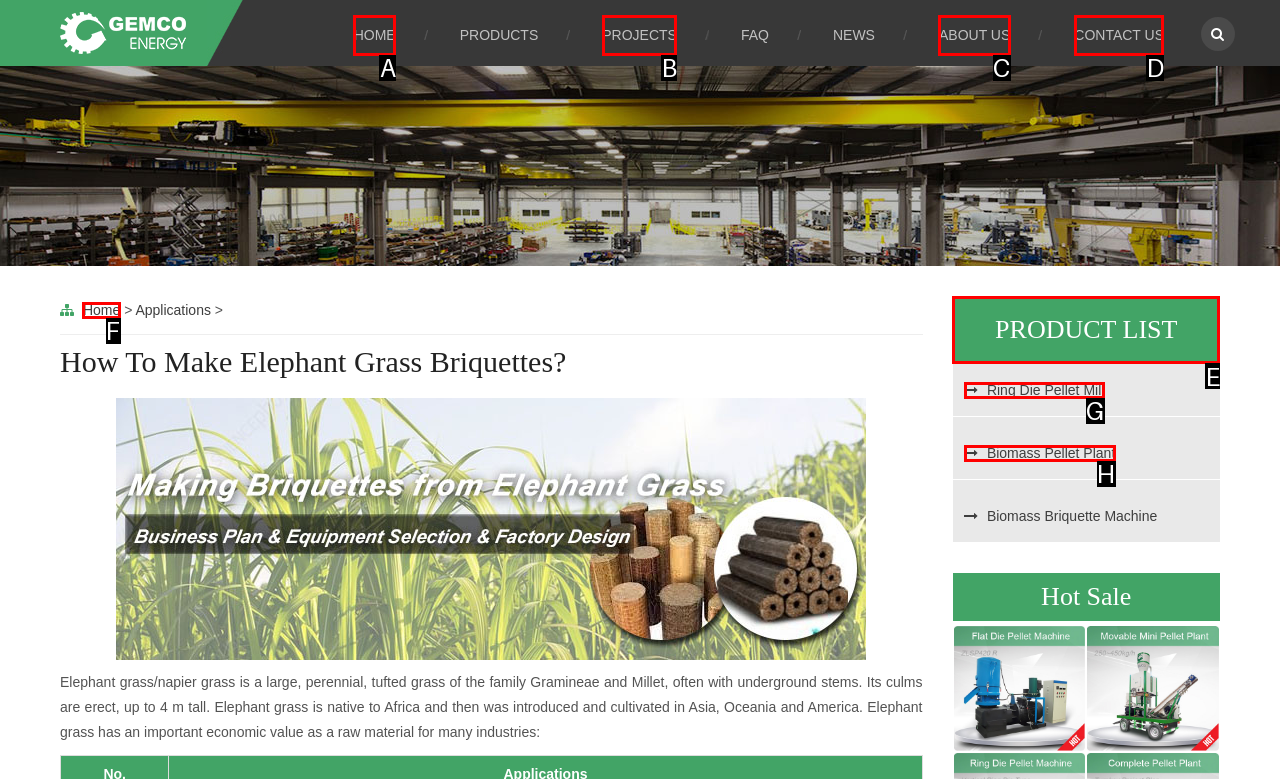Tell me which option I should click to complete the following task: Go to the PRODUCT LIST page
Answer with the option's letter from the given choices directly.

E